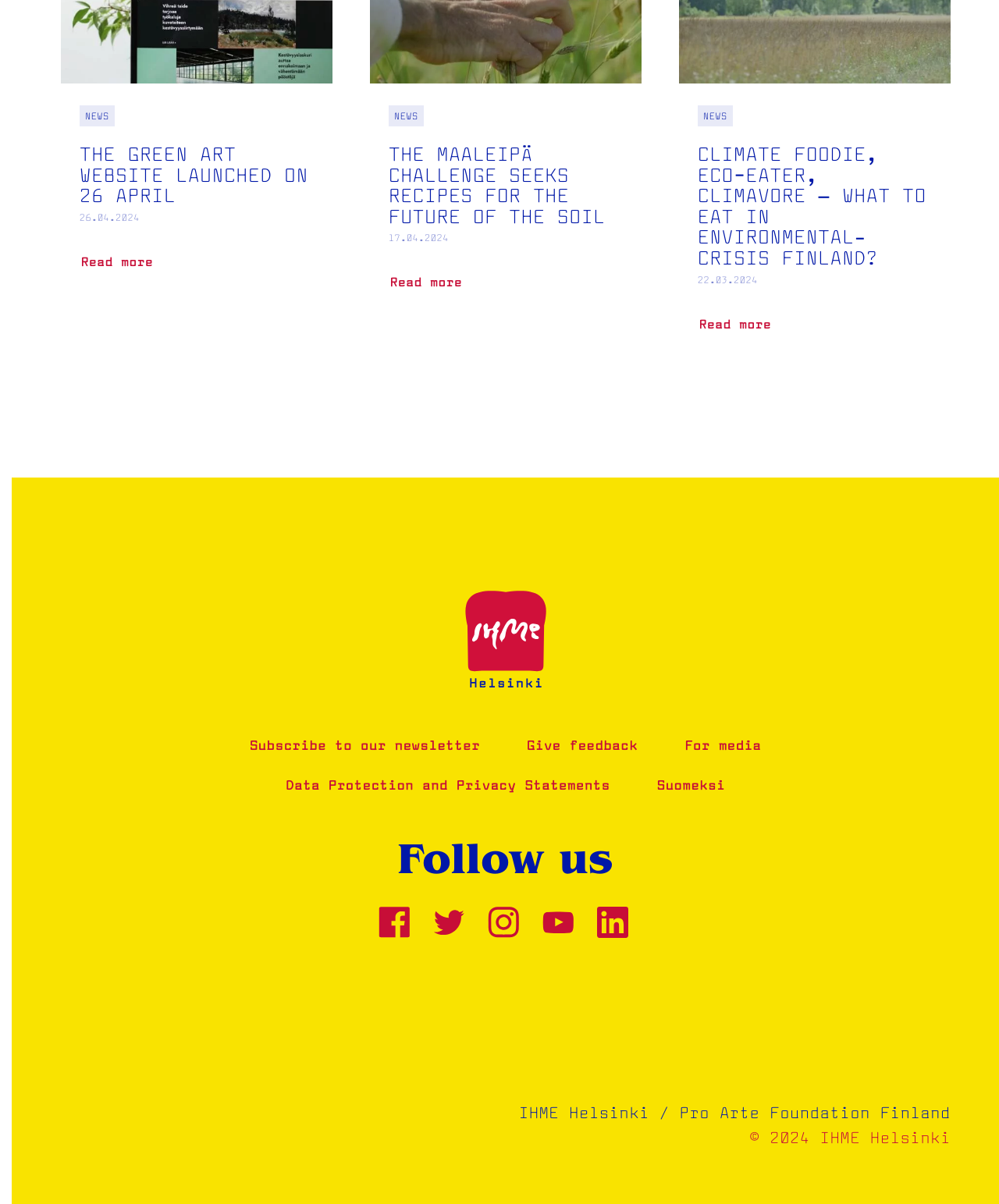Identify the bounding box coordinates for the region of the element that should be clicked to carry out the instruction: "Subscribe to our newsletter". The bounding box coordinates should be four float numbers between 0 and 1, i.e., [left, top, right, bottom].

[0.226, 0.603, 0.504, 0.636]